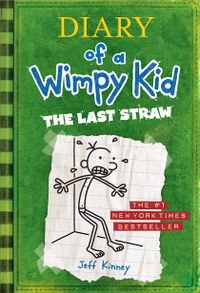Break down the image and describe every detail you can observe.

The image features the cover of "Diary of a Wimpy Kid: The Last Straw," a popular children's book written by Jeff Kinney. The cover is characterized by its vibrant green background, making it visually appealing to young readers. In the center, there is a hand-drawn illustration of a cartoon boy with an exaggerated expression, capturing the whimsical and humorous tone of the series. Prominently placed at the top is the title, "DIARY of a WIMPY KID," followed by the subtitle, "THE LAST STRAW," both designed in playful fonts. At the bottom, it highlights the book's status as "#1 NEW YORK TIMES BESTSELLER," emphasizing its popularity. This edition continues the adventures of the relatable main character, Greg Heffley, as he navigates the trials and tribulations of middle school life. The cover art and design reflect the lightheartedness and comedic elements that are hallmarks of the "Diary of a Wimpy Kid" series.